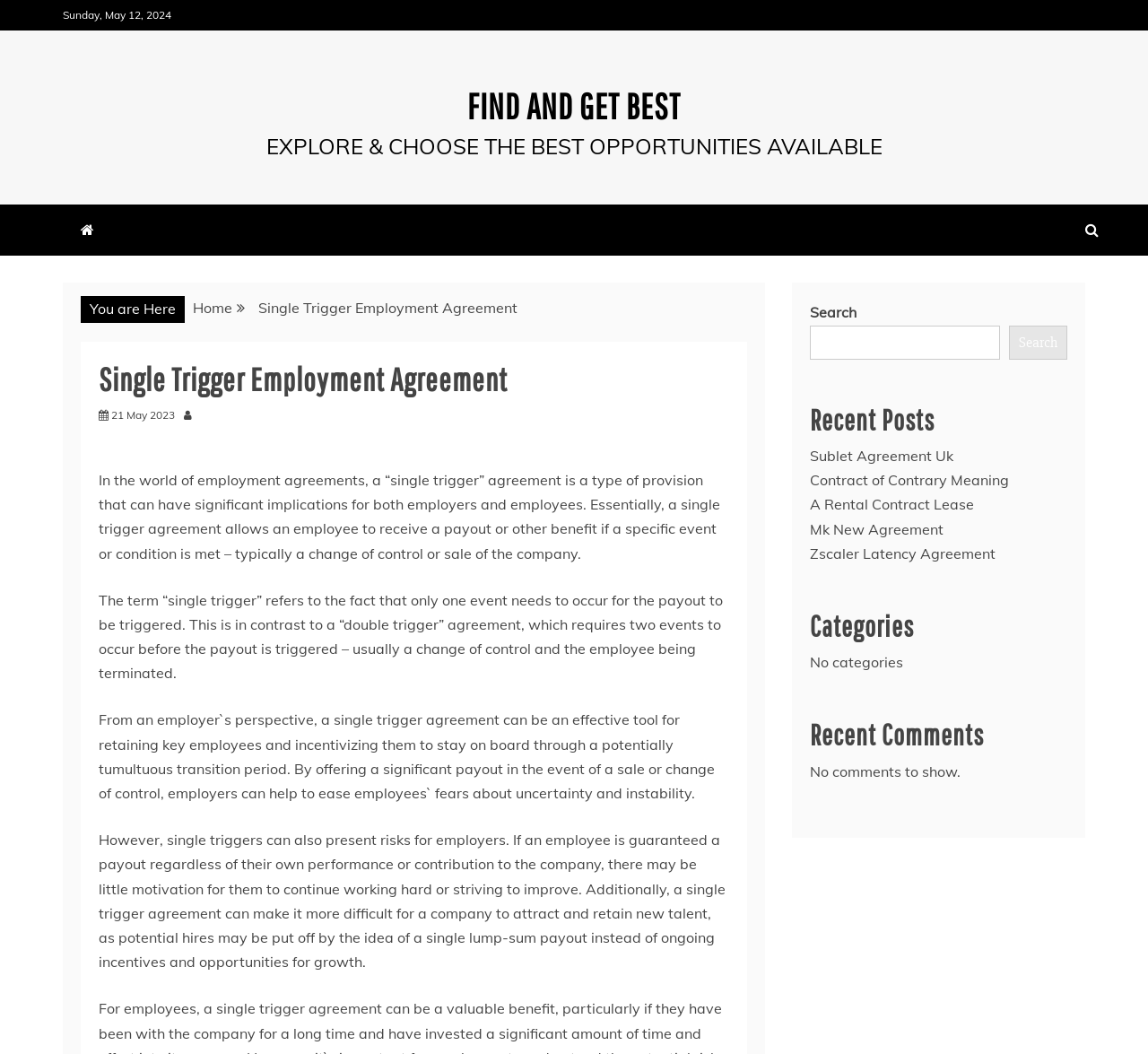Can you specify the bounding box coordinates of the area that needs to be clicked to fulfill the following instruction: "Click on FIND AND GET BEST"?

[0.385, 0.073, 0.615, 0.122]